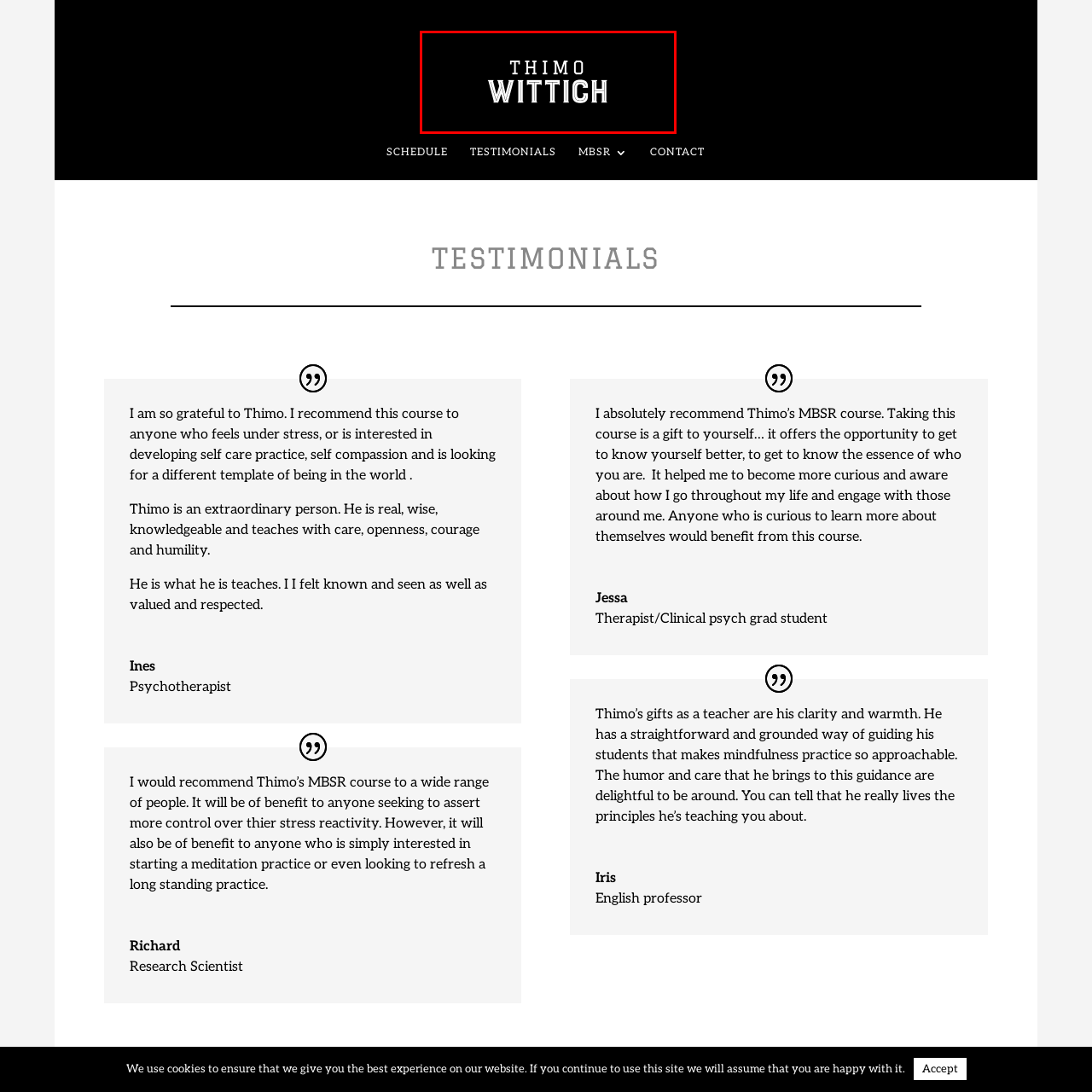Thoroughly describe the contents of the picture within the red frame.

The image features the name "Thimo Wittich" prominently displayed in a bold and stylized font, set against a sleek black background. This visual representation likely serves as a logo or header for Thimo Wittich's professional profile or offerings, which may include mindfulness training, personal development, or related services. The stark contrast between the white text and the black background emphasizes the name, making it visually striking and memorable, suitable for branding purposes.